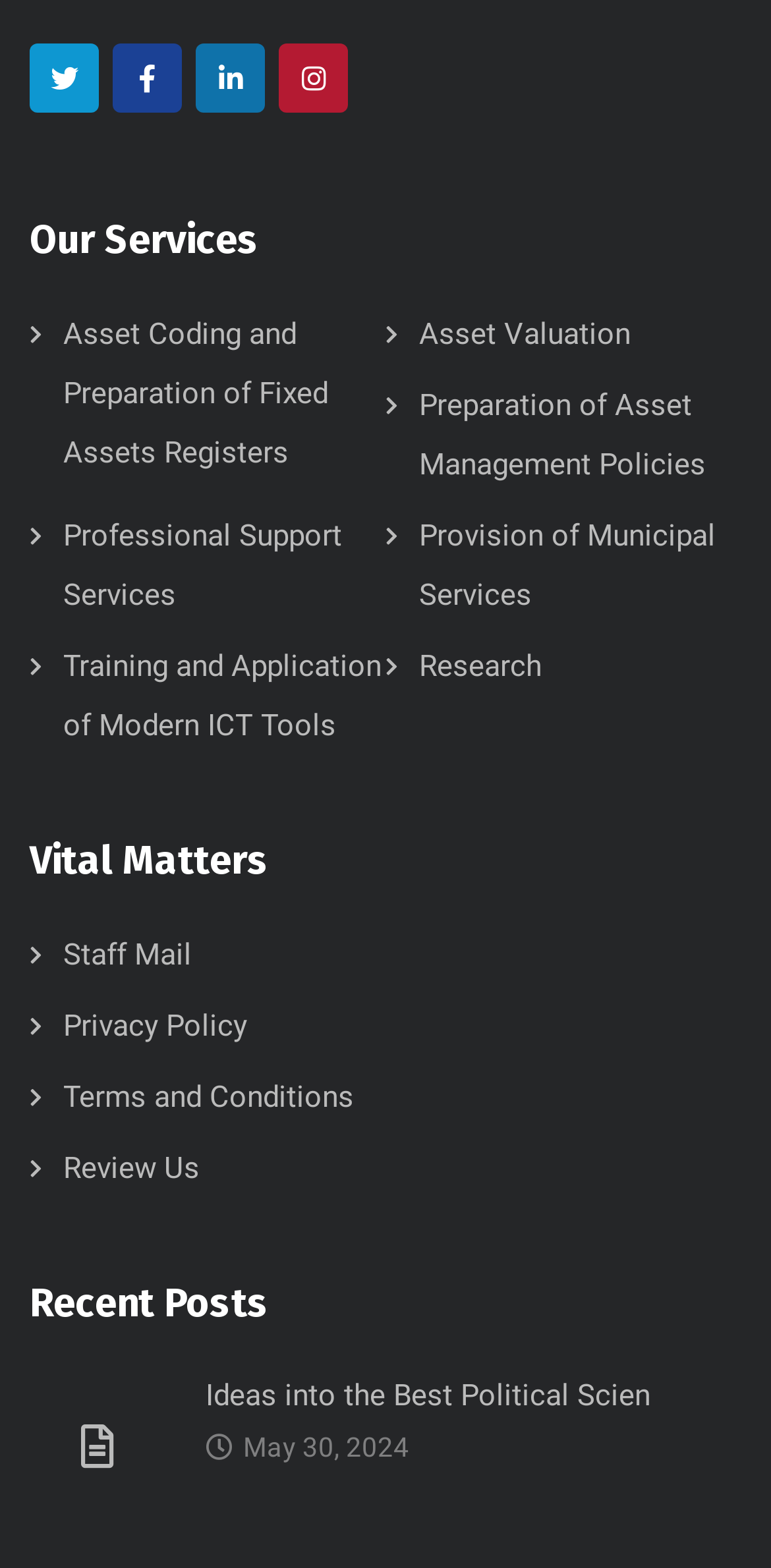Please locate the bounding box coordinates for the element that should be clicked to achieve the following instruction: "Read about Asset Valuation". Ensure the coordinates are given as four float numbers between 0 and 1, i.e., [left, top, right, bottom].

[0.544, 0.201, 0.818, 0.224]